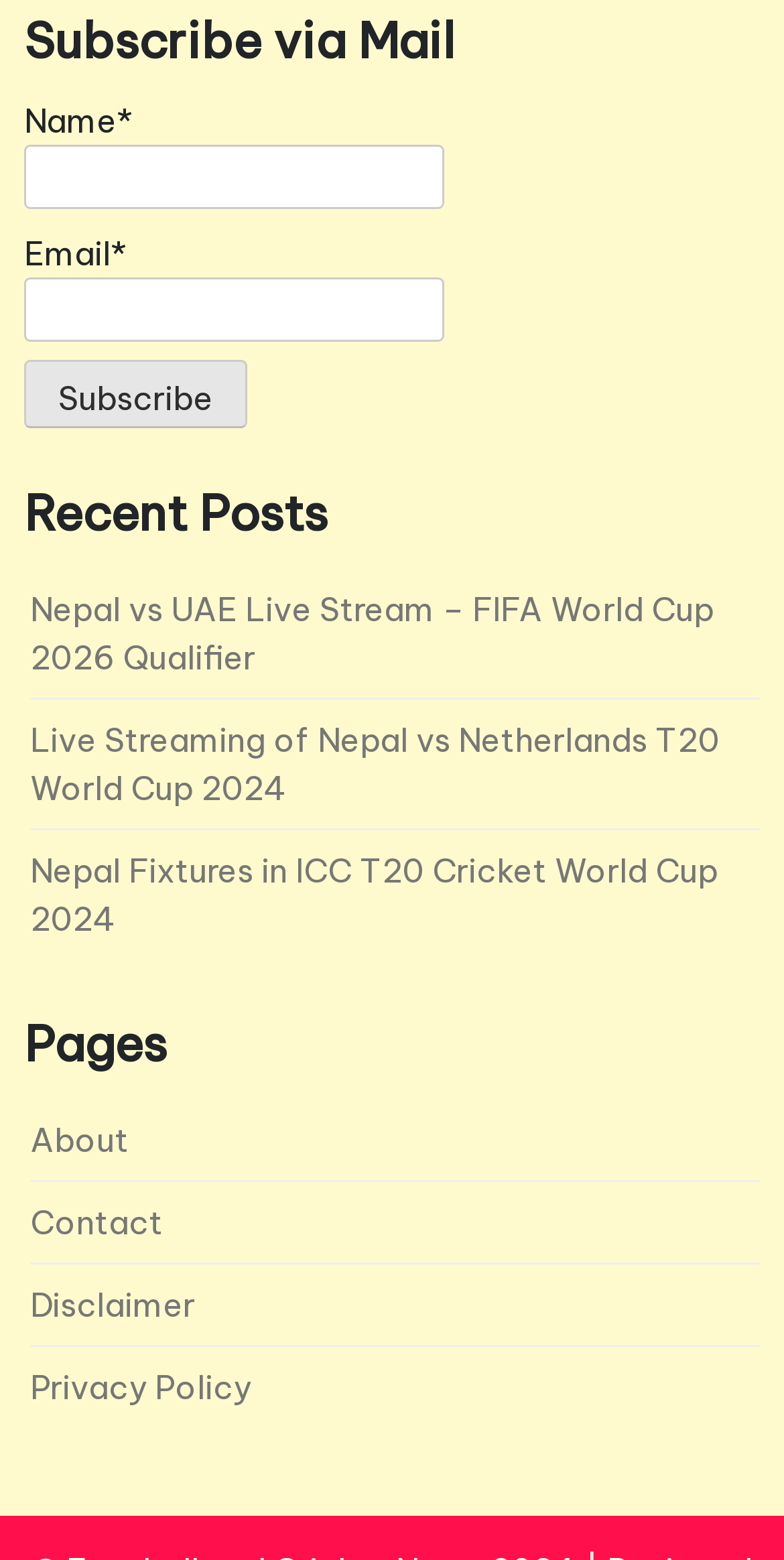Please specify the bounding box coordinates of the region to click in order to perform the following instruction: "Input your email address".

[0.031, 0.178, 0.567, 0.219]